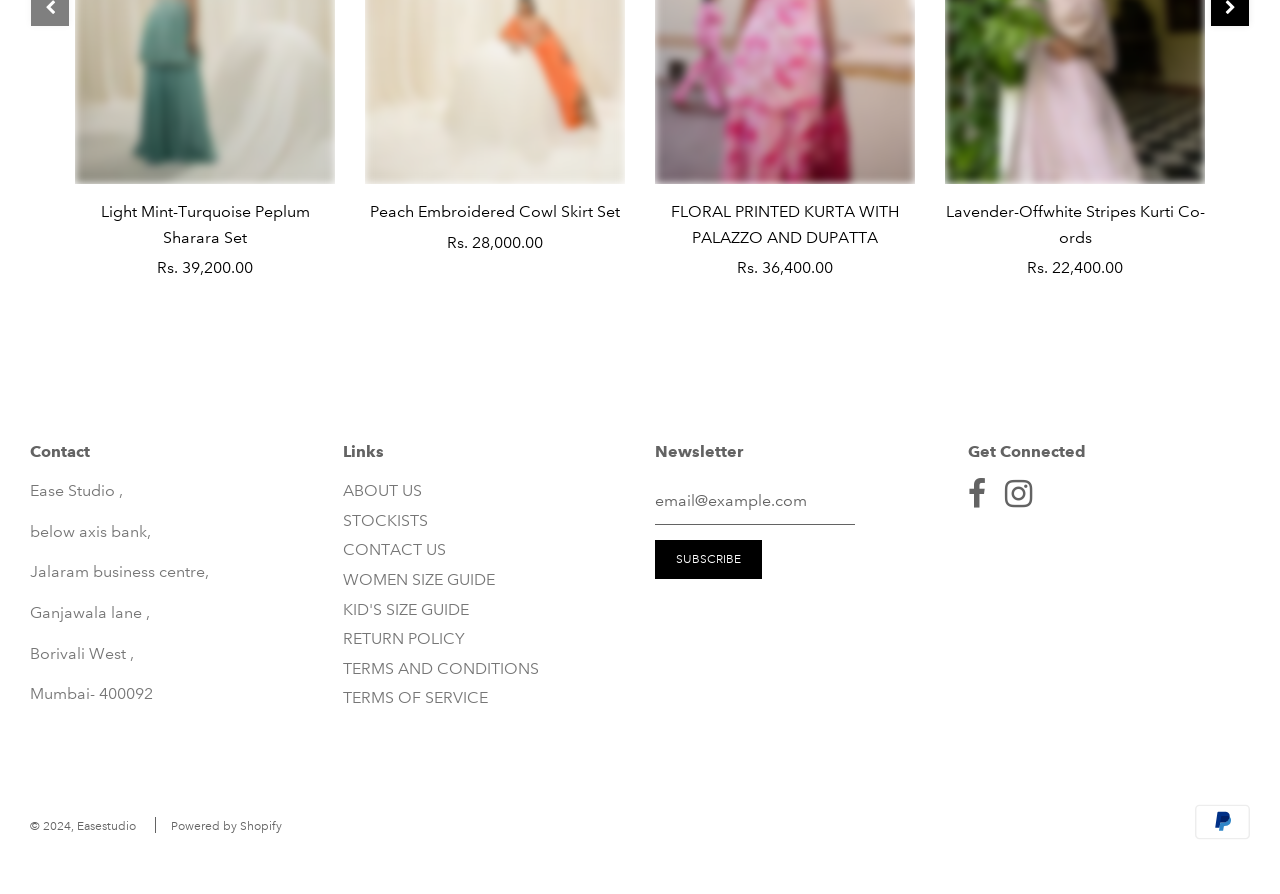Predict the bounding box of the UI element based on the description: "STOCKISTS". The coordinates should be four float numbers between 0 and 1, formatted as [left, top, right, bottom].

[0.268, 0.571, 0.334, 0.593]